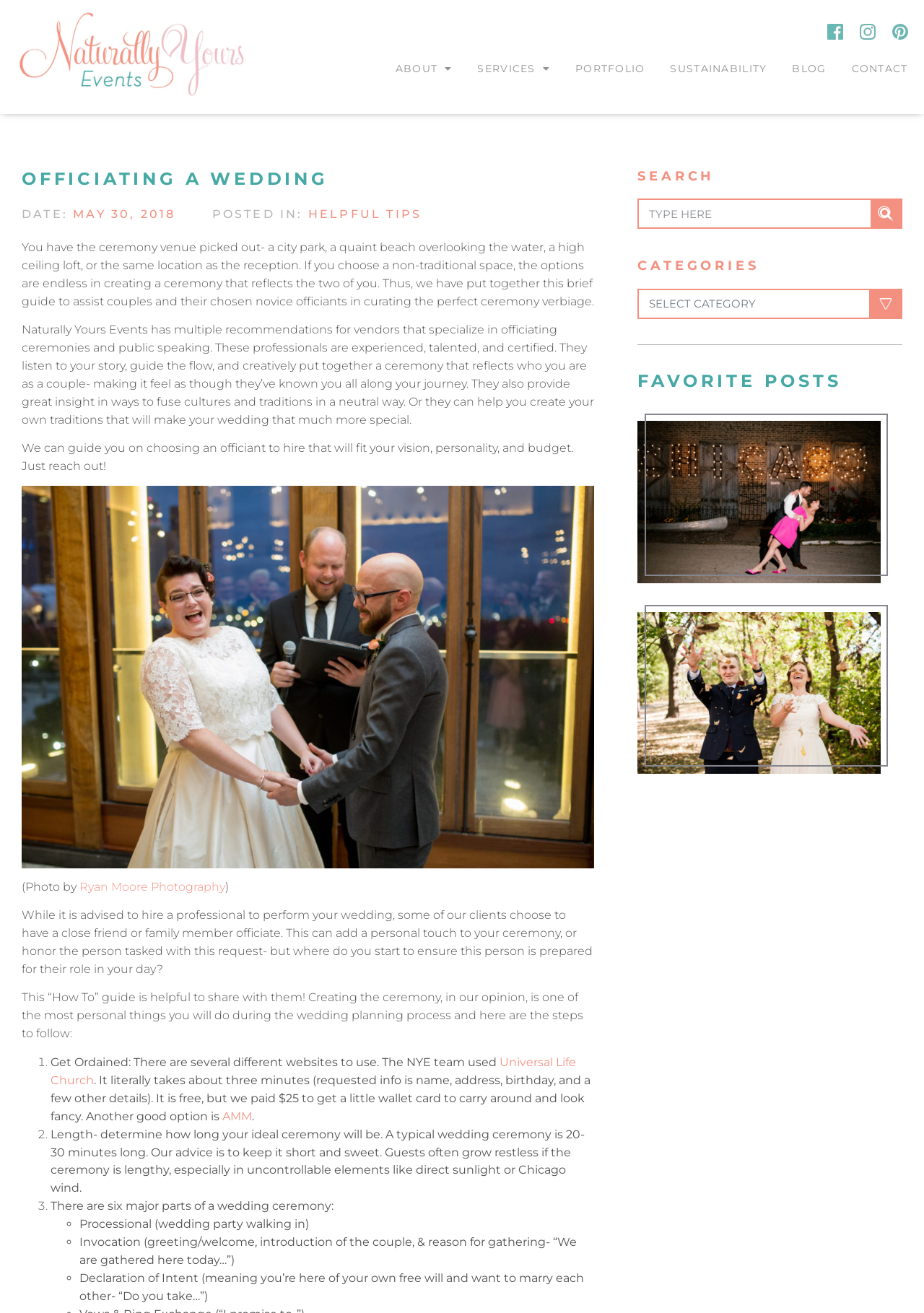Determine the bounding box coordinates for the area that should be clicked to carry out the following instruction: "Read the 'OFFICIATING A WEDDING' article".

[0.023, 0.128, 0.643, 0.144]